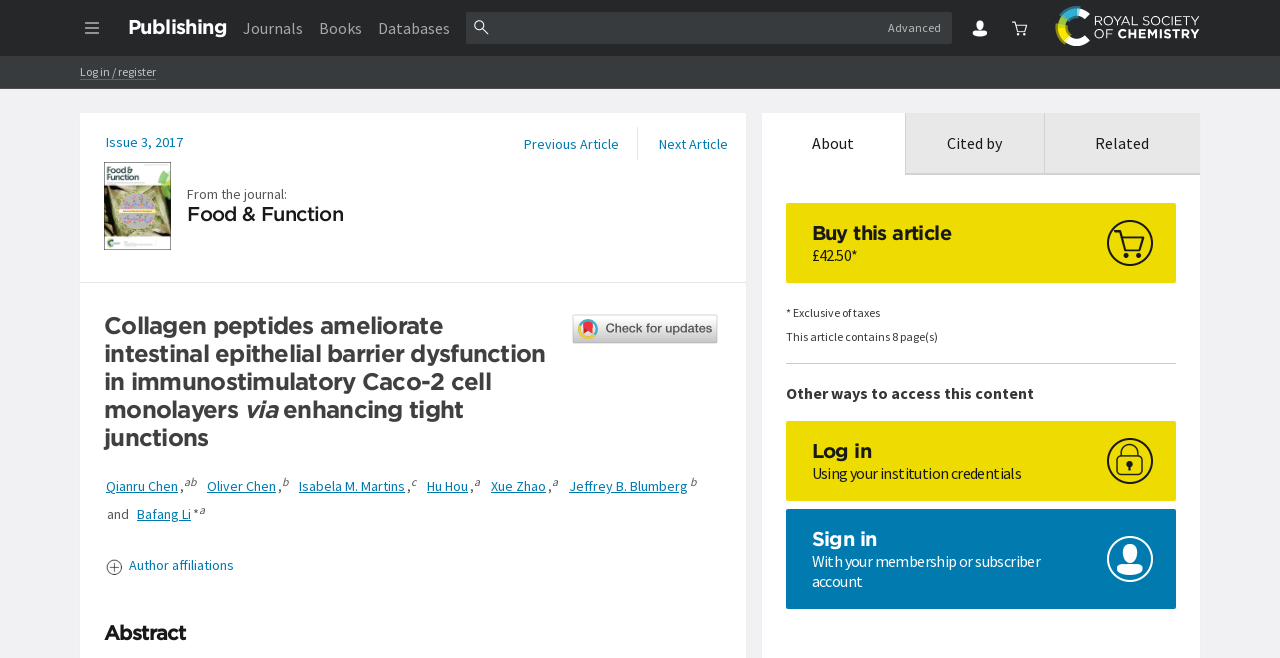Determine the bounding box coordinates for the HTML element described here: "Publishing".

[0.094, 0.011, 0.184, 0.071]